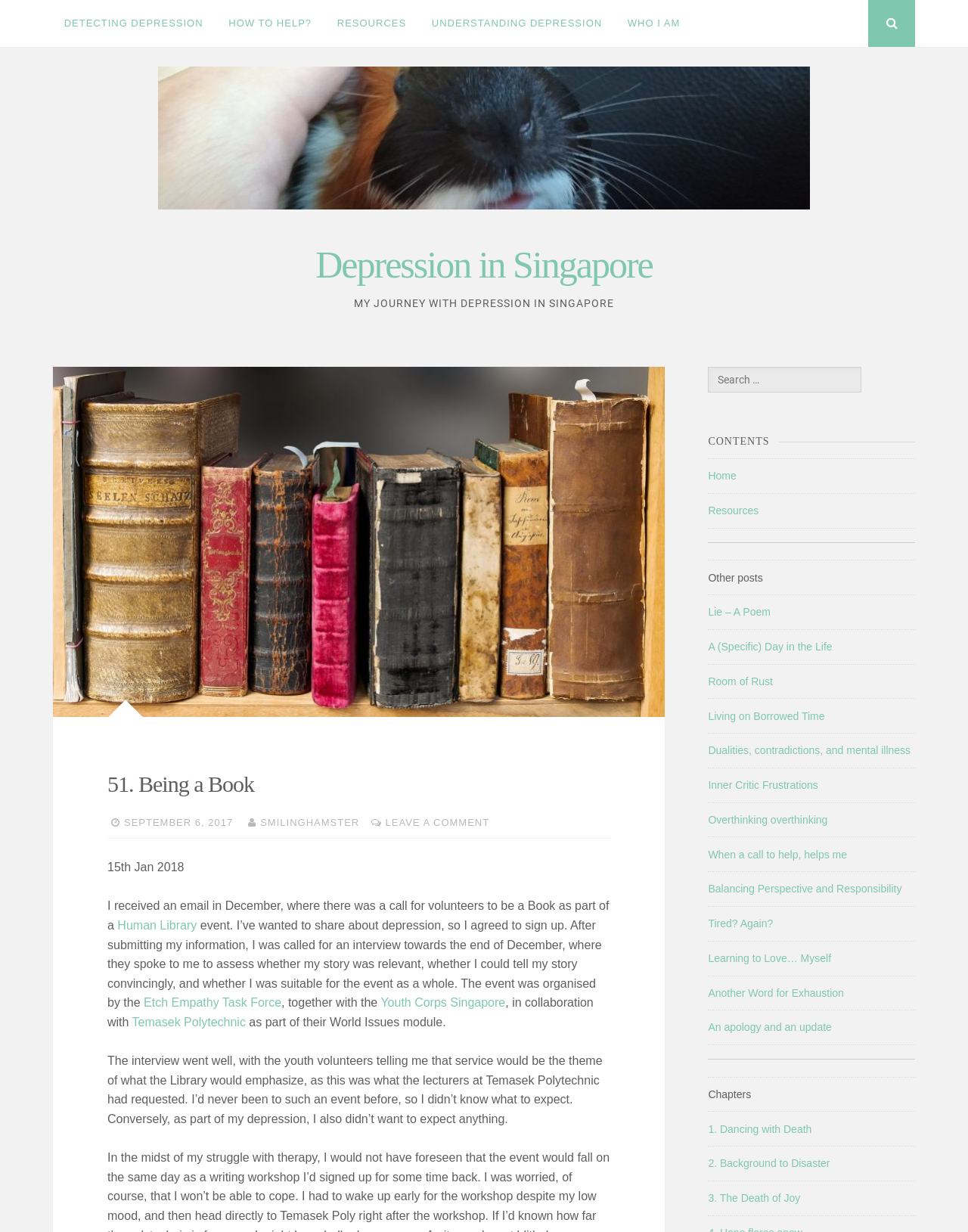What is the name of the organization that organized the Human Library event?
Please respond to the question with a detailed and well-explained answer.

The organization that organized the Human Library event is the Etch Empathy Task Force, as mentioned in the text 'The event was organised by the Etch Empathy Task Force, together with the Youth Corps Singapore, in collaboration with Temasek Polytechnic, as part of their World Issues module.'